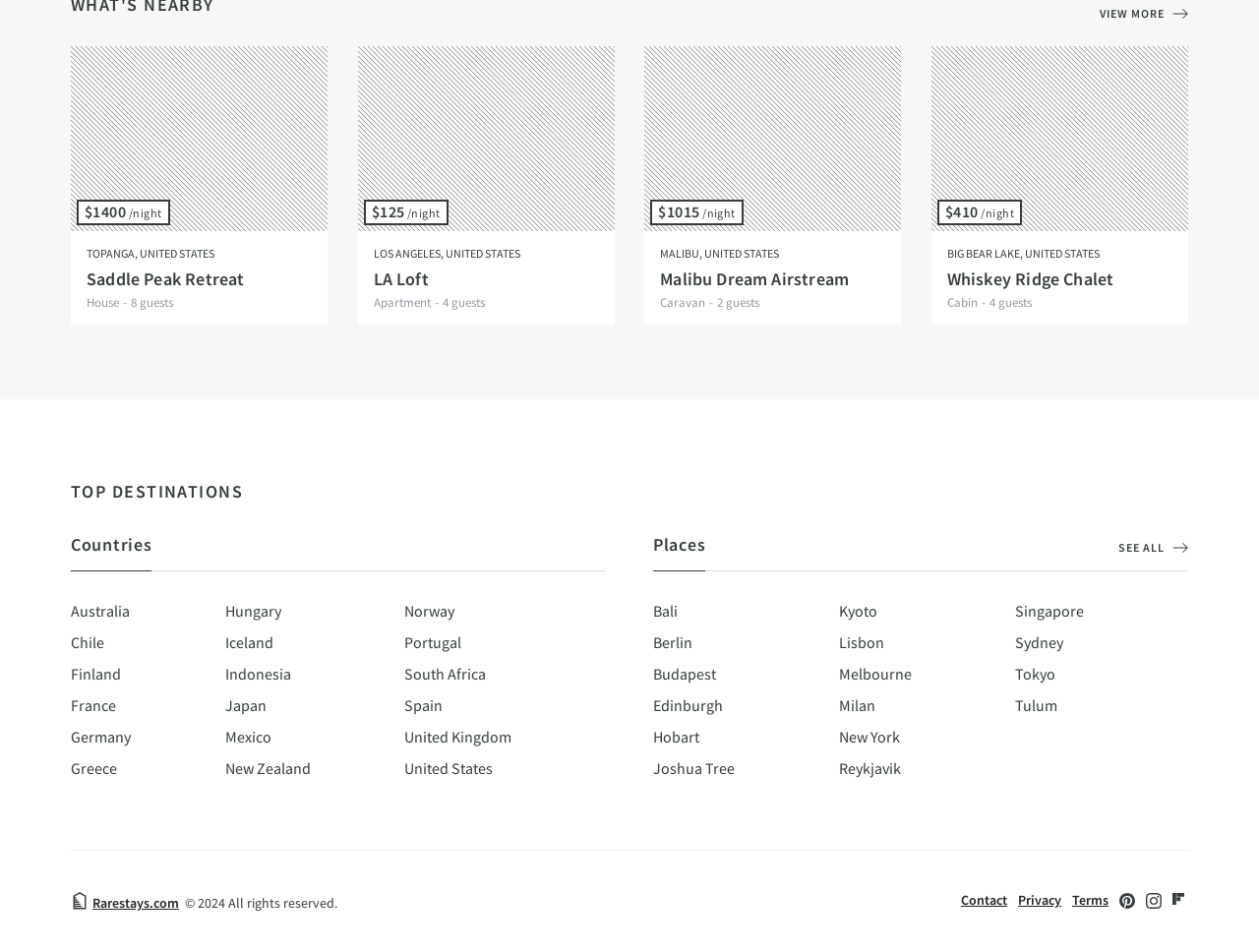Specify the bounding box coordinates of the area to click in order to follow the given instruction: "View more."

[0.874, 0.006, 0.944, 0.025]